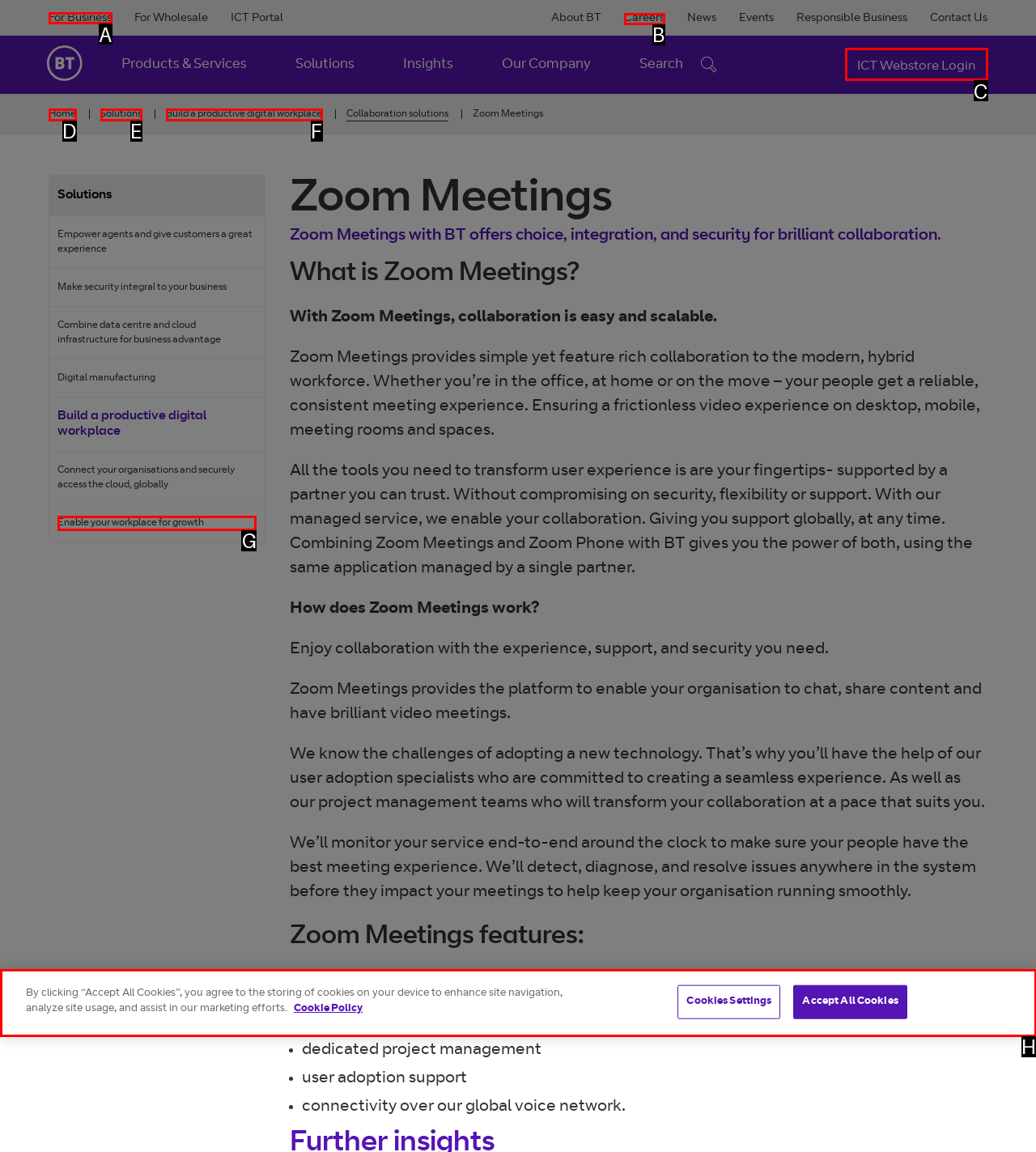Select the HTML element that should be clicked to accomplish the task: Click on For Business Reply with the corresponding letter of the option.

A